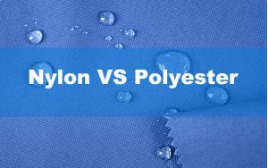Give an in-depth summary of the scene depicted in the image.

The image showcases a vibrant blue fabric background featuring droplets of water, symbolizing the water-resistant properties of the material. Prominently displayed across the center is the bold text "Nylon VS Polyester," highlighting a comparison between these two synthetic fabrics. This imagery aims to capture the viewer's attention, likely in the context of discussing the differences in characteristics such as waterproofness, durability, and textile applications, as noted in the accompanying article about the distinctions and uses of nylon and polyester fabrics.